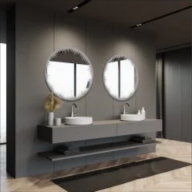Break down the image and provide a full description, noting any significant aspects.

The image showcases a modern and elegant bathroom design featuring a sleek vanity with two round mirrors above stylish, circular sinks. The vanity is made of a smooth gray material, complementing the contemporary aesthetic of the space. Minimalist decor, including a subtle plant and neatly arranged toiletries, enhances the sophisticated look. The backdrop features a dark wall that contrasts beautifully with the bright natural light streaming in from large windows, illuminating the dynamic textures of the room. The overall atmosphere conveys a sense of luxury and tranquility, perfect for a serene home sanctuary.